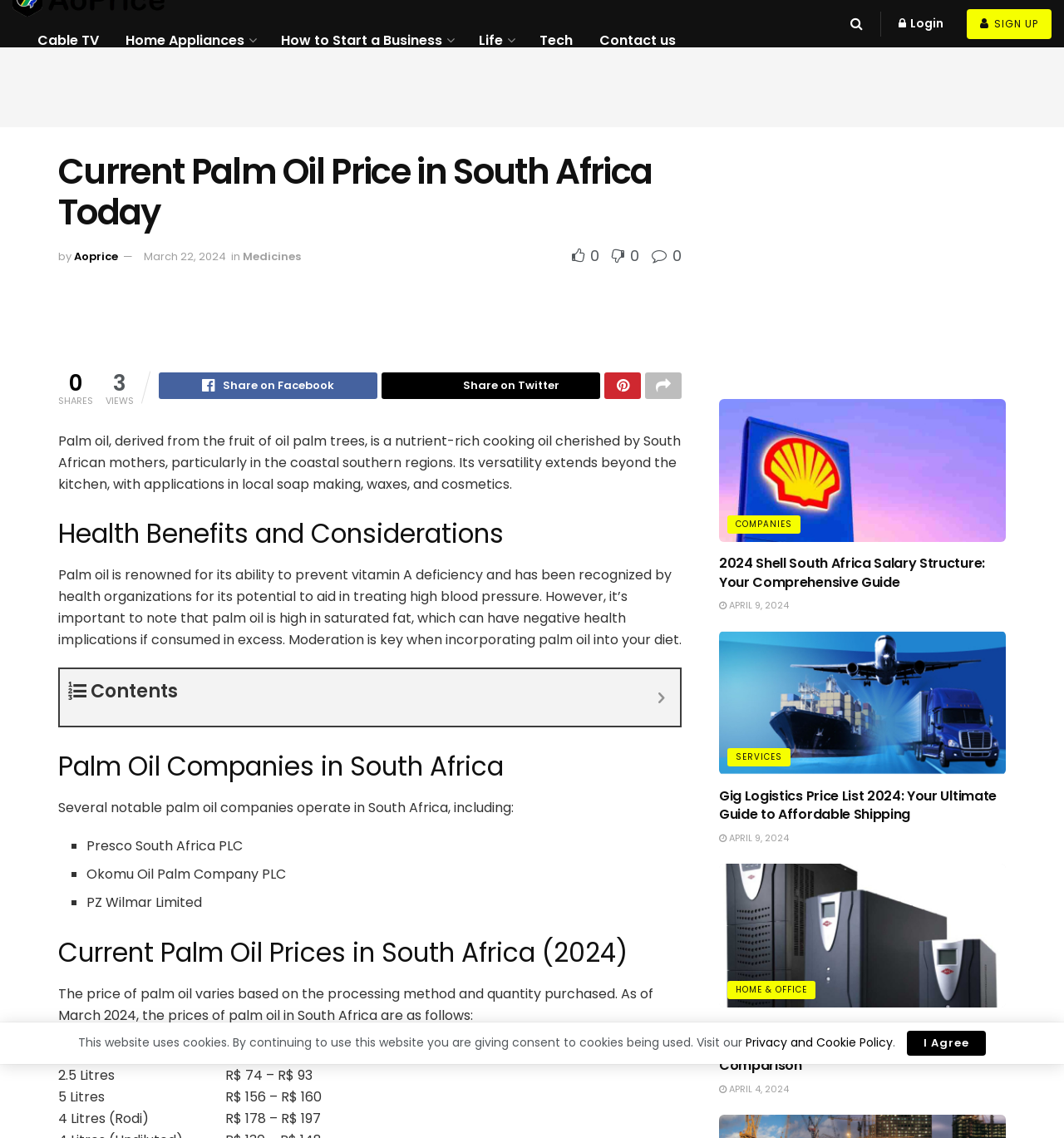Please specify the bounding box coordinates of the region to click in order to perform the following instruction: "Click on the 'Contents' button".

[0.612, 0.598, 0.631, 0.633]